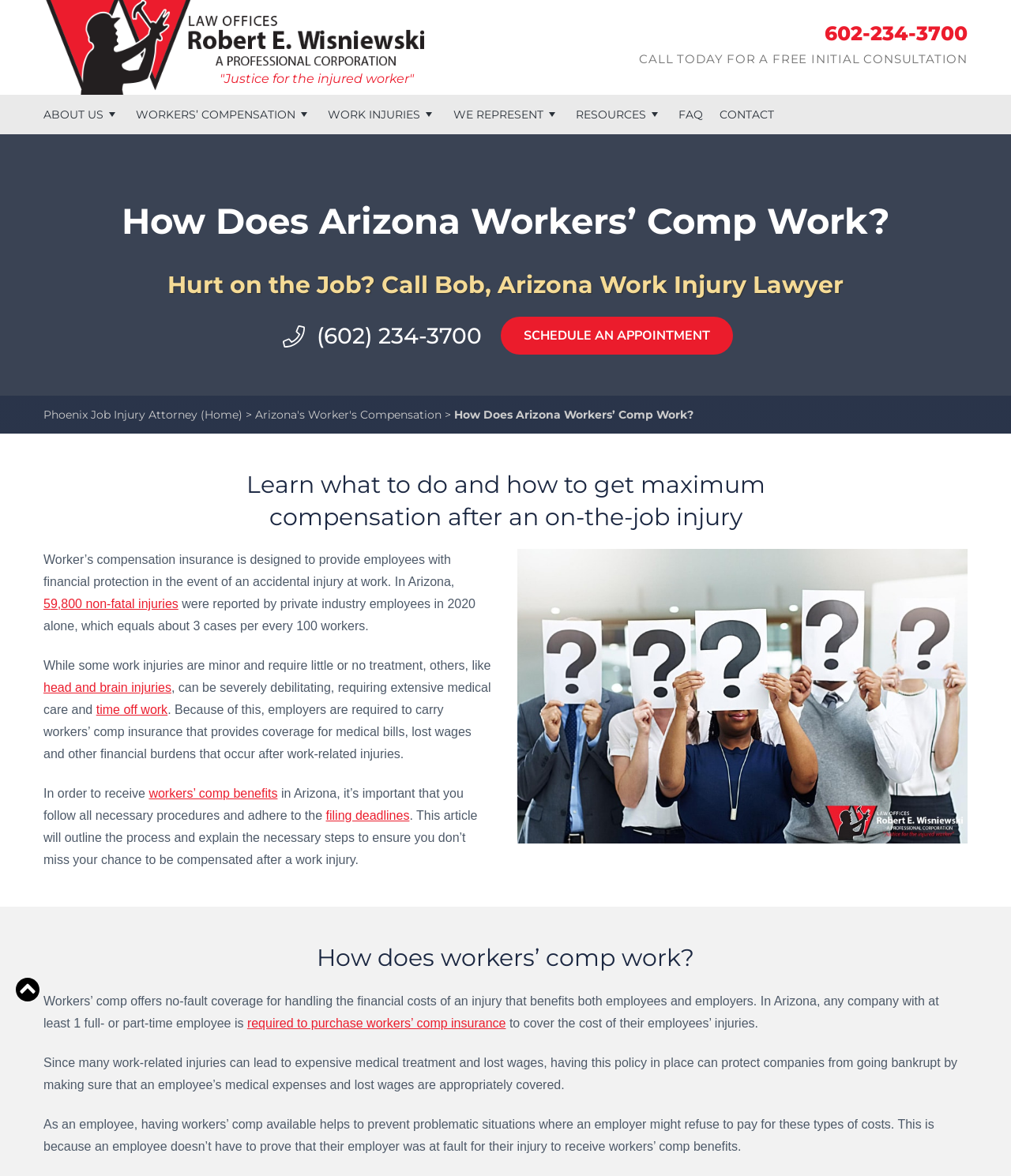Find the bounding box coordinates of the element you need to click on to perform this action: 'Go to Employee Portal'. The coordinates should be represented by four float values between 0 and 1, in the format [left, top, right, bottom].

None